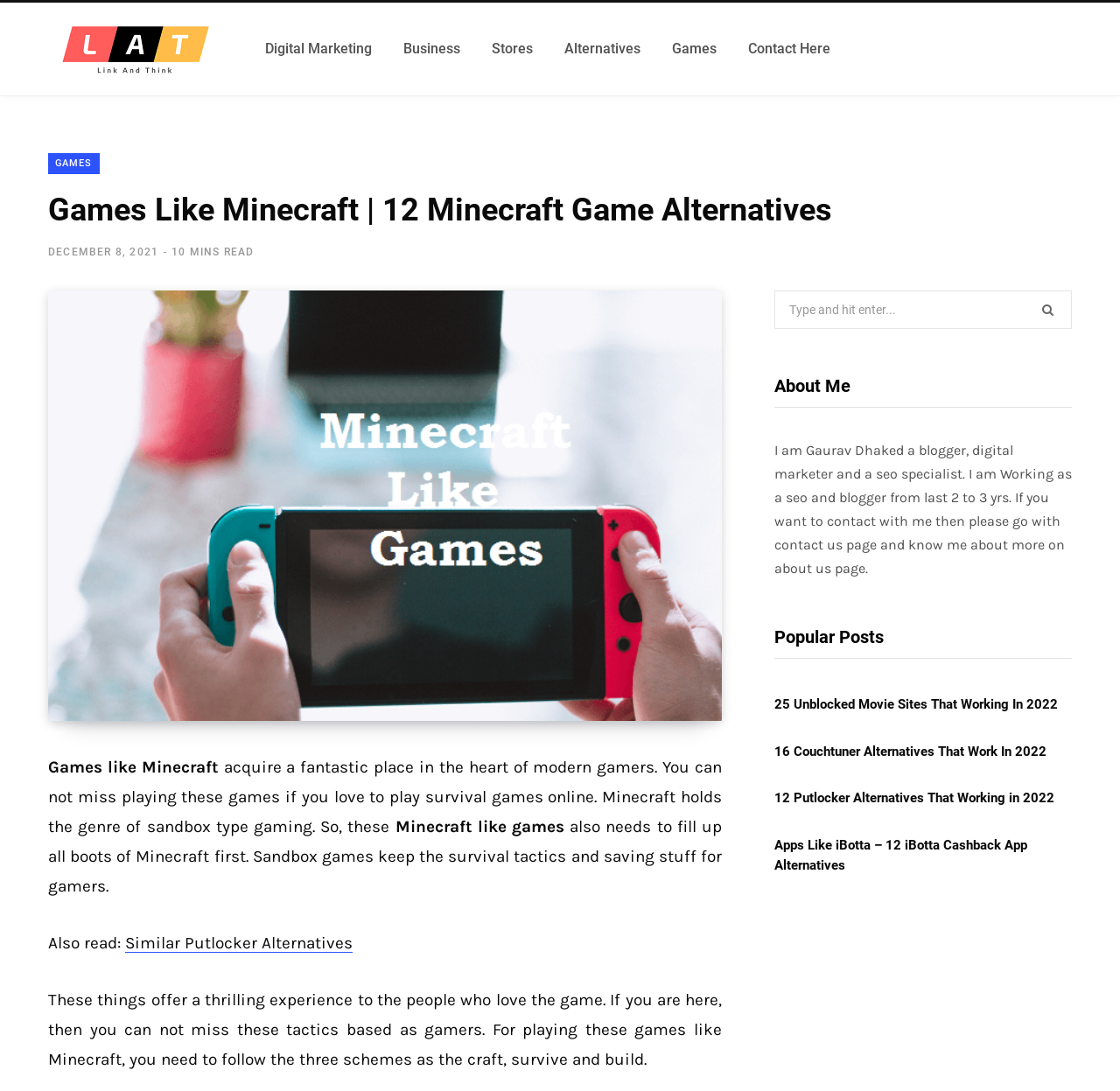Please indicate the bounding box coordinates of the element's region to be clicked to achieve the instruction: "Explore Games like Minecraft". Provide the coordinates as four float numbers between 0 and 1, i.e., [left, top, right, bottom].

[0.043, 0.14, 0.089, 0.16]